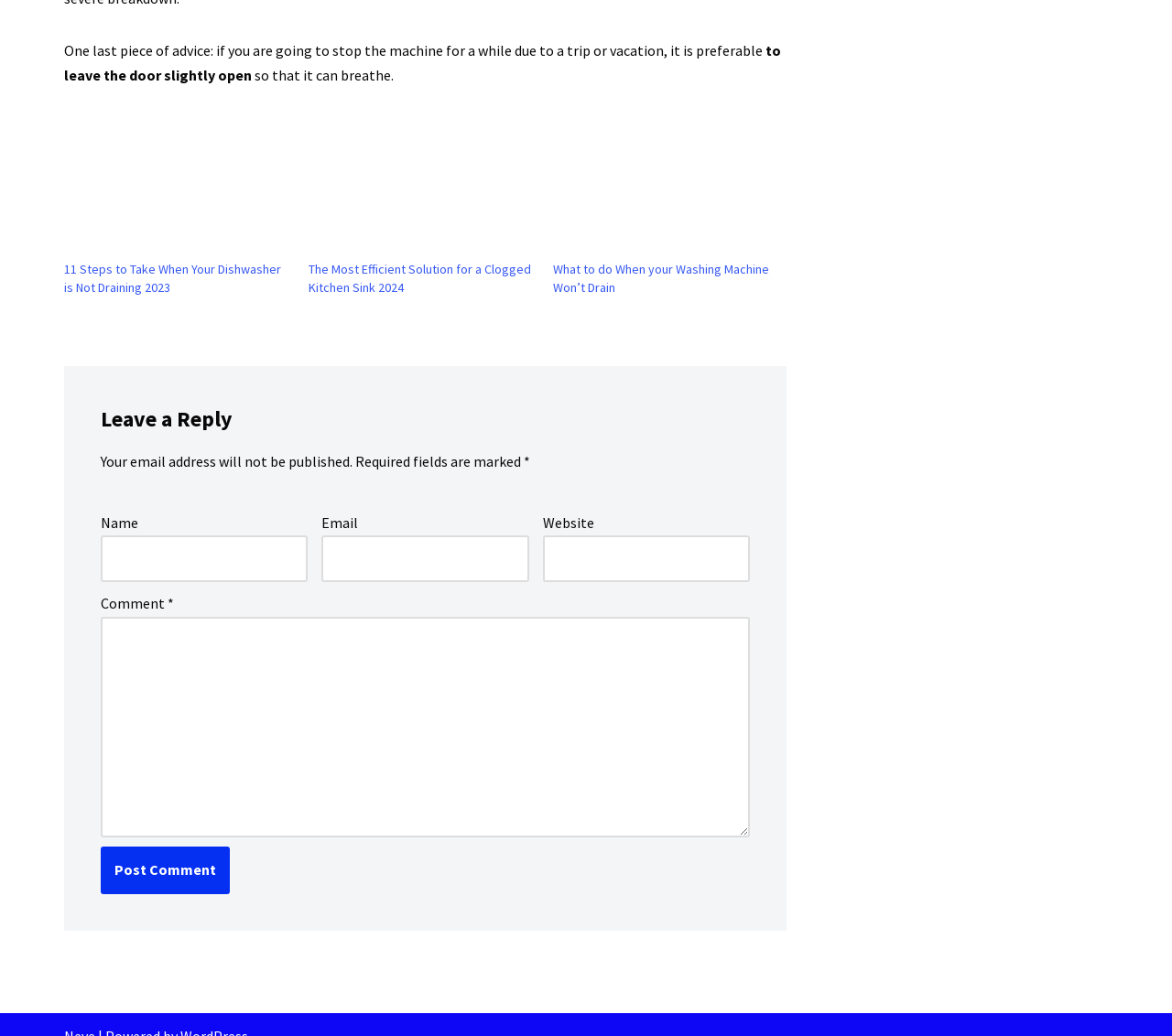Can you specify the bounding box coordinates for the region that should be clicked to fulfill this instruction: "Click the link to read about the most efficient solution for a clogged kitchen sink in 2022".

[0.263, 0.126, 0.456, 0.251]